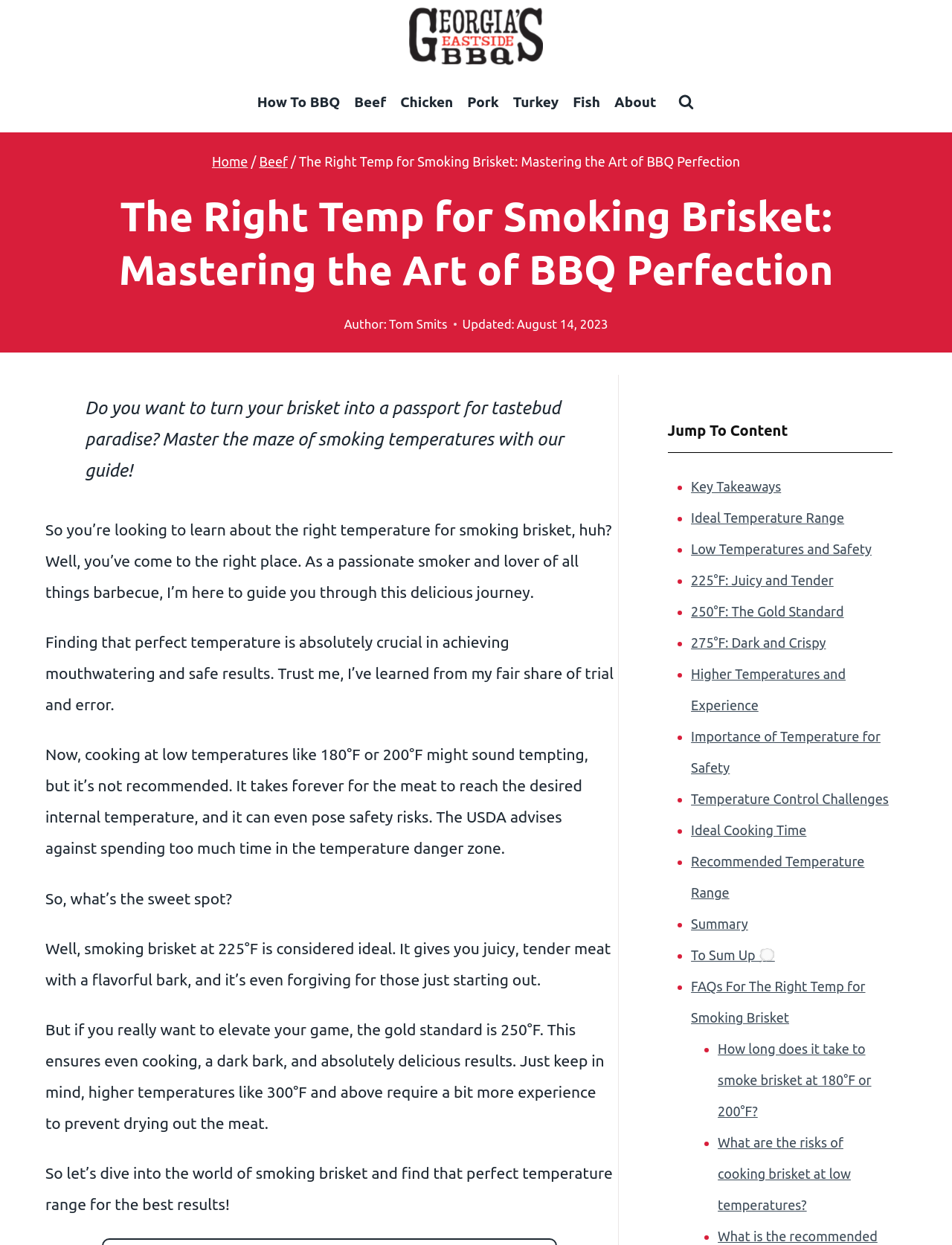Write a detailed summary of the webpage.

This webpage is about mastering the art of BBQ perfection, specifically focusing on achieving the ideal smoking temperature for brisket. At the top of the page, there is a logo of "Georgia's Eastside BBQ" and a primary navigation menu with links to various BBQ-related topics, including "How To BBQ", "Beef", "Chicken", "Pork", "Turkey", "Fish", and "About". 

Below the navigation menu, there is a breadcrumbs section with links to "Home" and "Beef", indicating the current page's location within the website's hierarchy. The main heading of the page, "The Right Temp for Smoking Brisket: Mastering the Art of BBQ Perfection", is prominently displayed.

The author of the article, Tom Smits, is credited, and the article's updated date, August 14, 2023, is provided. The main content of the page is divided into sections, starting with an introduction to the importance of finding the perfect temperature for smoking brisket. The article then delves into the ideal temperature range, discussing the pros and cons of smoking at different temperatures, including 225°F, 250°F, and higher temperatures.

Throughout the article, there are links to specific sections, such as "Key Takeaways", "Ideal Temperature Range", and "Low Temperatures and Safety", allowing readers to jump to relevant parts of the content. The page also features a "Jump To Content" link and a table of contents with links to various subtopics.

At the bottom of the page, there is a "Scroll to top" button, making it easy for readers to navigate back to the top of the page. Overall, the webpage is well-organized and provides a wealth of information on achieving the perfect smoking temperature for brisket.